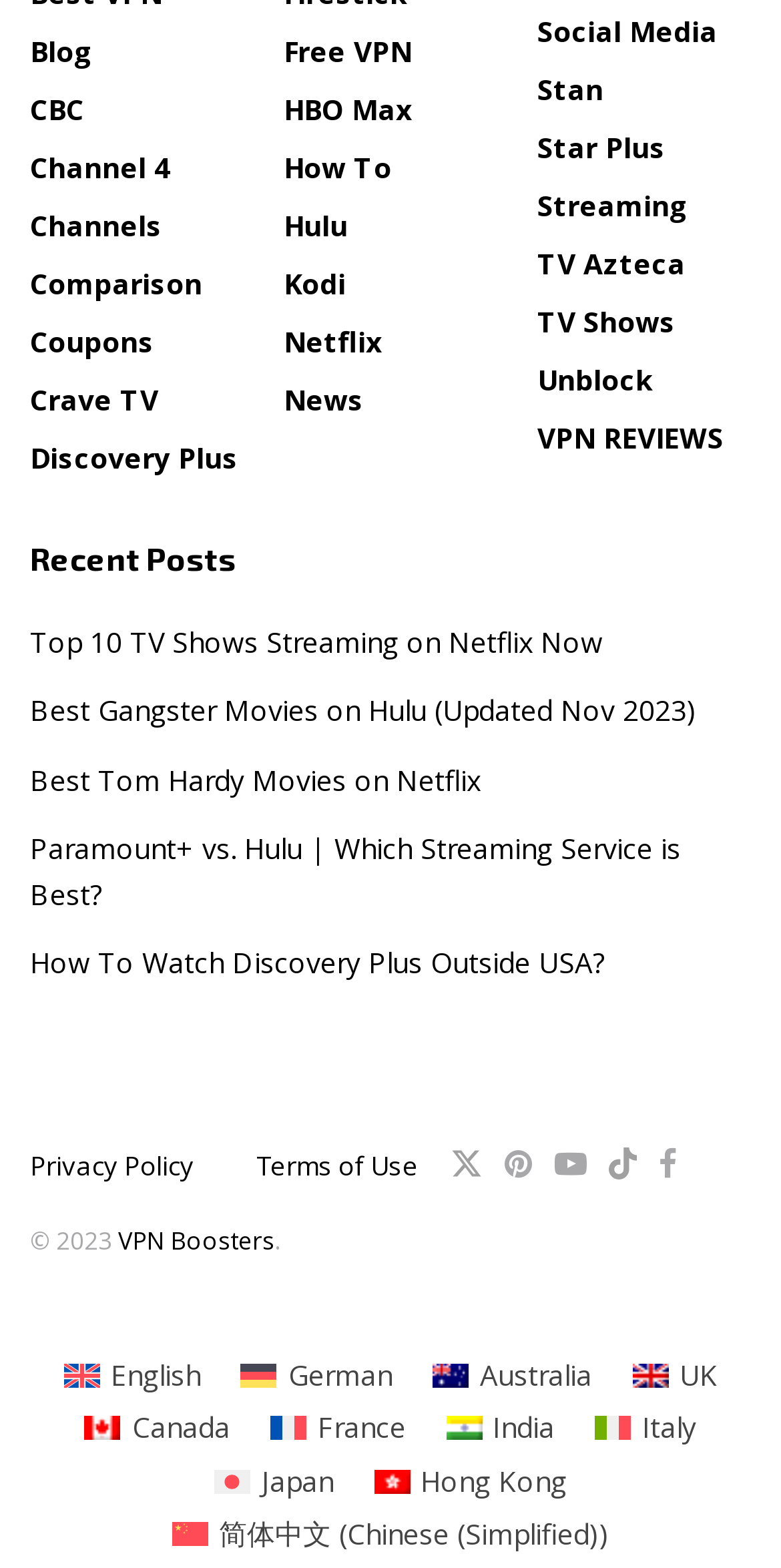Identify the bounding box coordinates of the section to be clicked to complete the task described by the following instruction: "Click on the link to book a cheap hotel in Da Nang". The coordinates should be four float numbers between 0 and 1, formatted as [left, top, right, bottom].

None